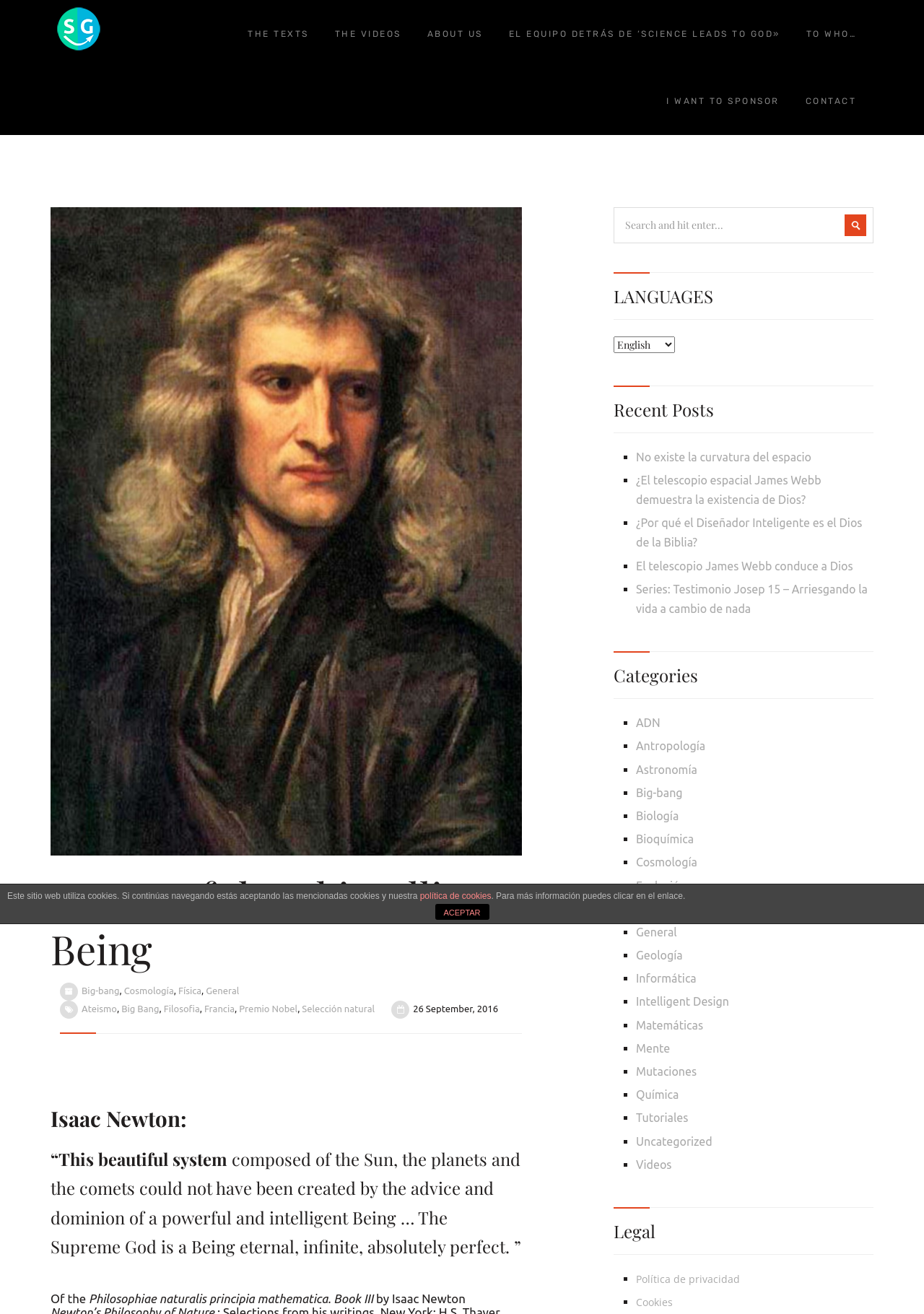Please identify the bounding box coordinates of the clickable area that will fulfill the following instruction: "Read the recent post 'No existe la curvatura del espacio'". The coordinates should be in the format of four float numbers between 0 and 1, i.e., [left, top, right, bottom].

[0.688, 0.343, 0.878, 0.353]